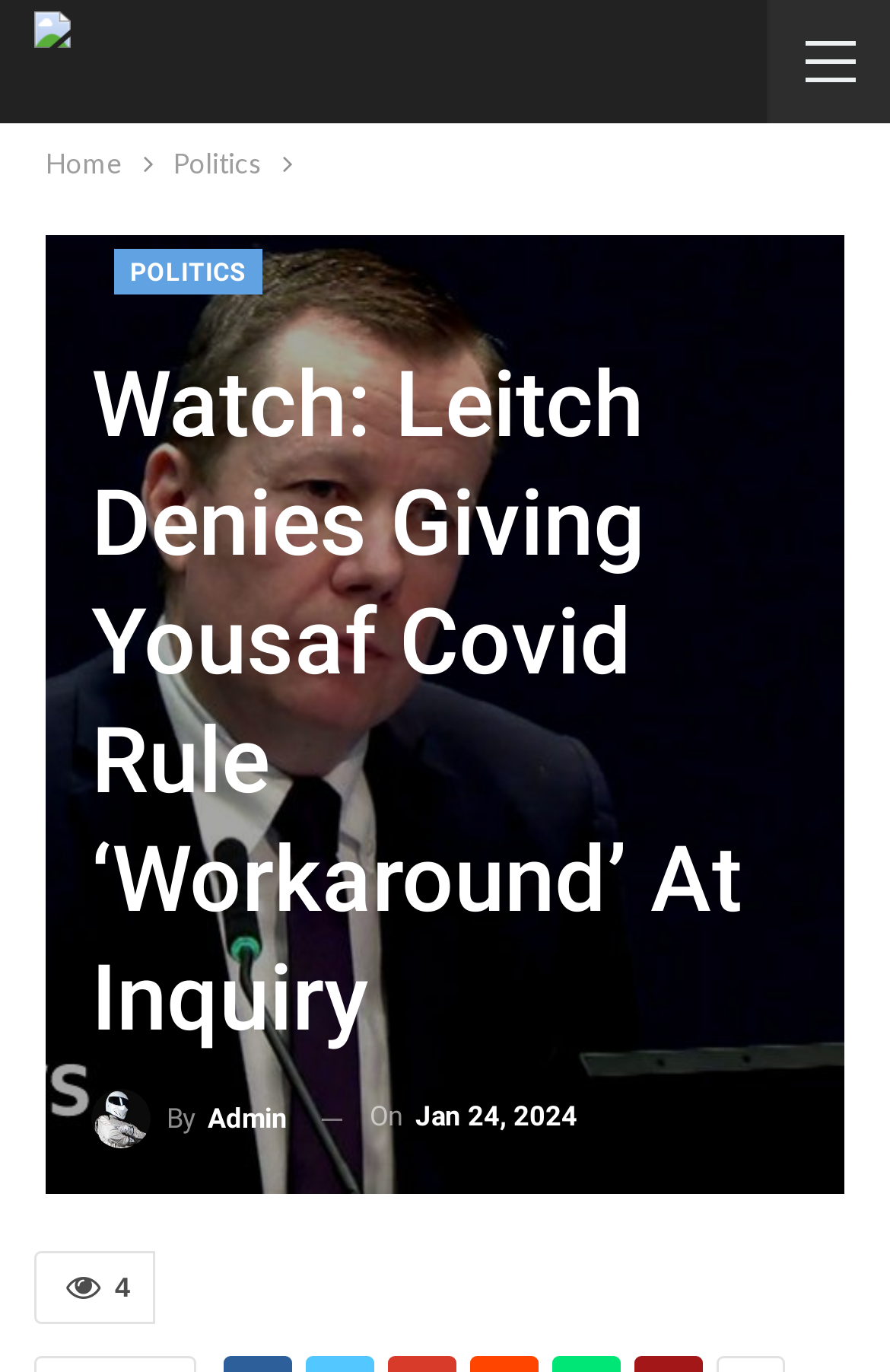Is the article related to a video?
Using the image, answer in one word or phrase.

Yes